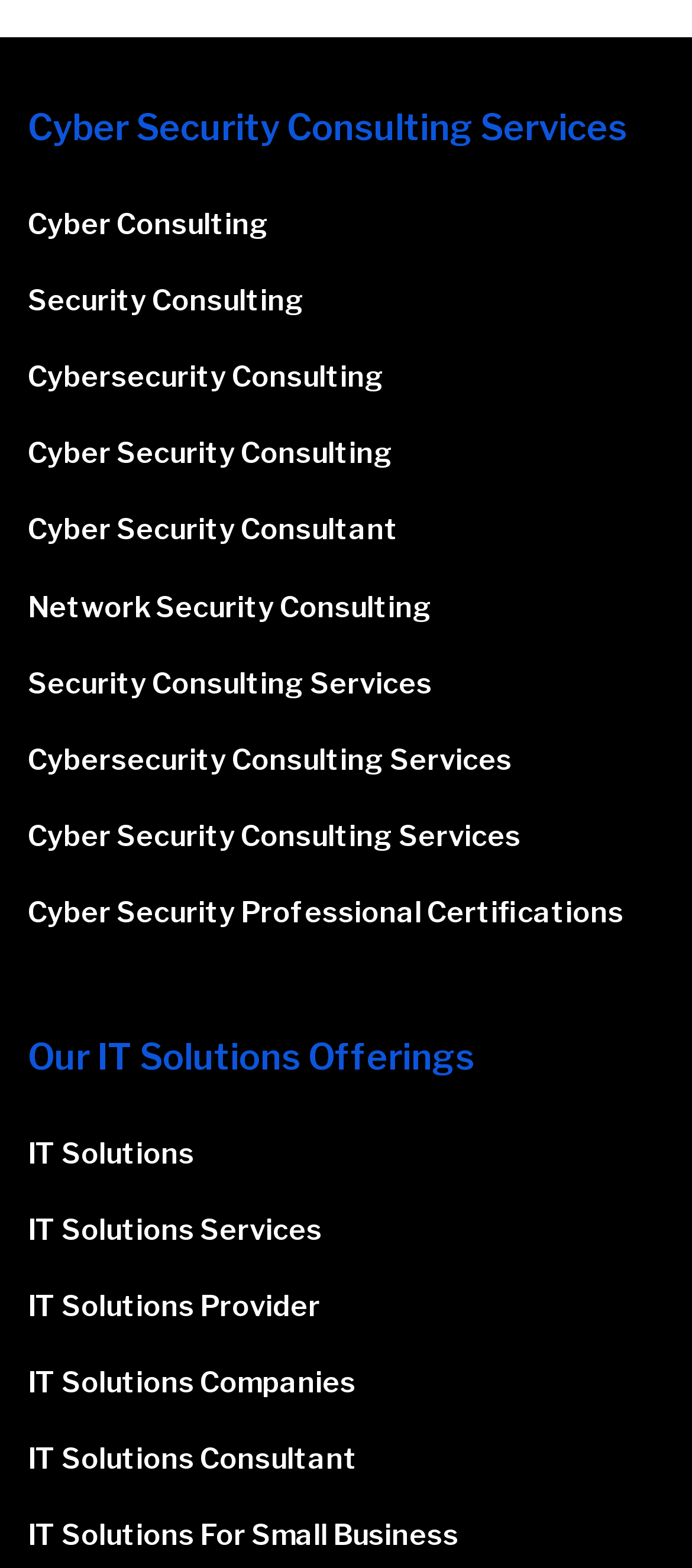What is the first cyber security consulting service listed?
Answer the question with just one word or phrase using the image.

Cyber Consulting